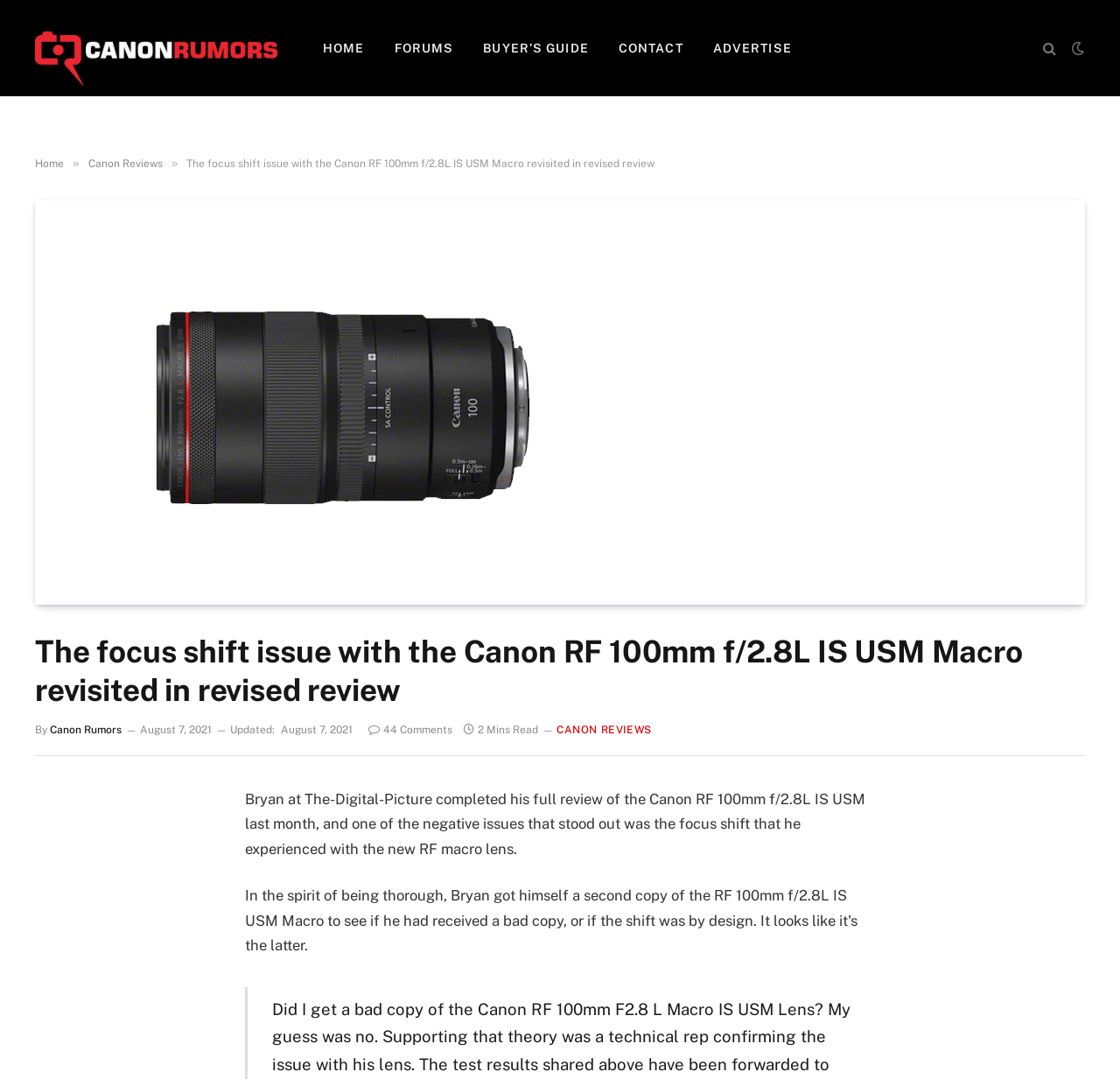Can you find the bounding box coordinates of the area I should click to execute the following instruction: "Visit the BUYER’S GUIDE"?

[0.418, 0.0, 0.539, 0.089]